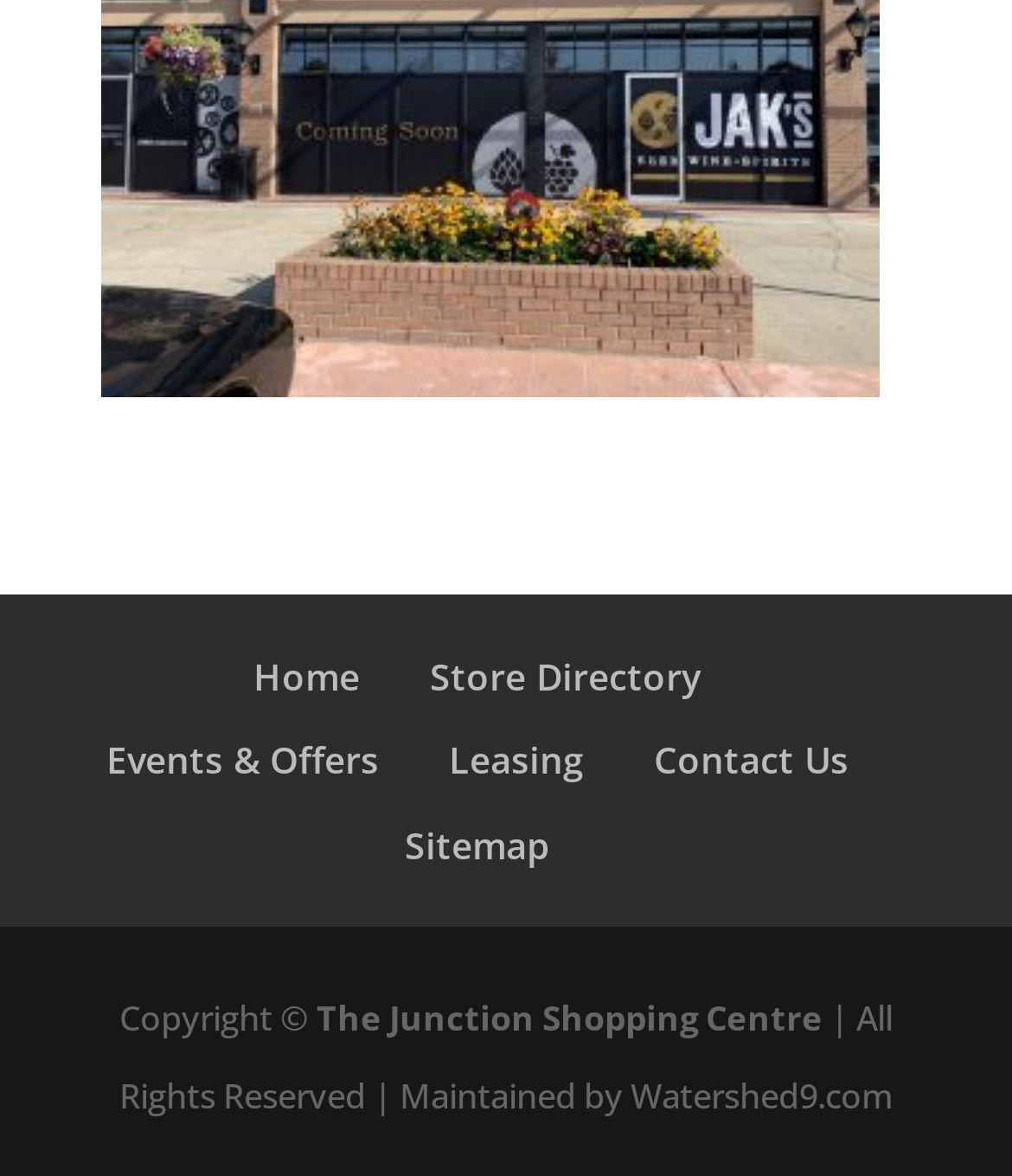Using the format (top-left x, top-left y, bottom-right x, bottom-right y), provide the bounding box coordinates for the described UI element. All values should be floating point numbers between 0 and 1: Events & Offers

[0.105, 0.626, 0.374, 0.668]